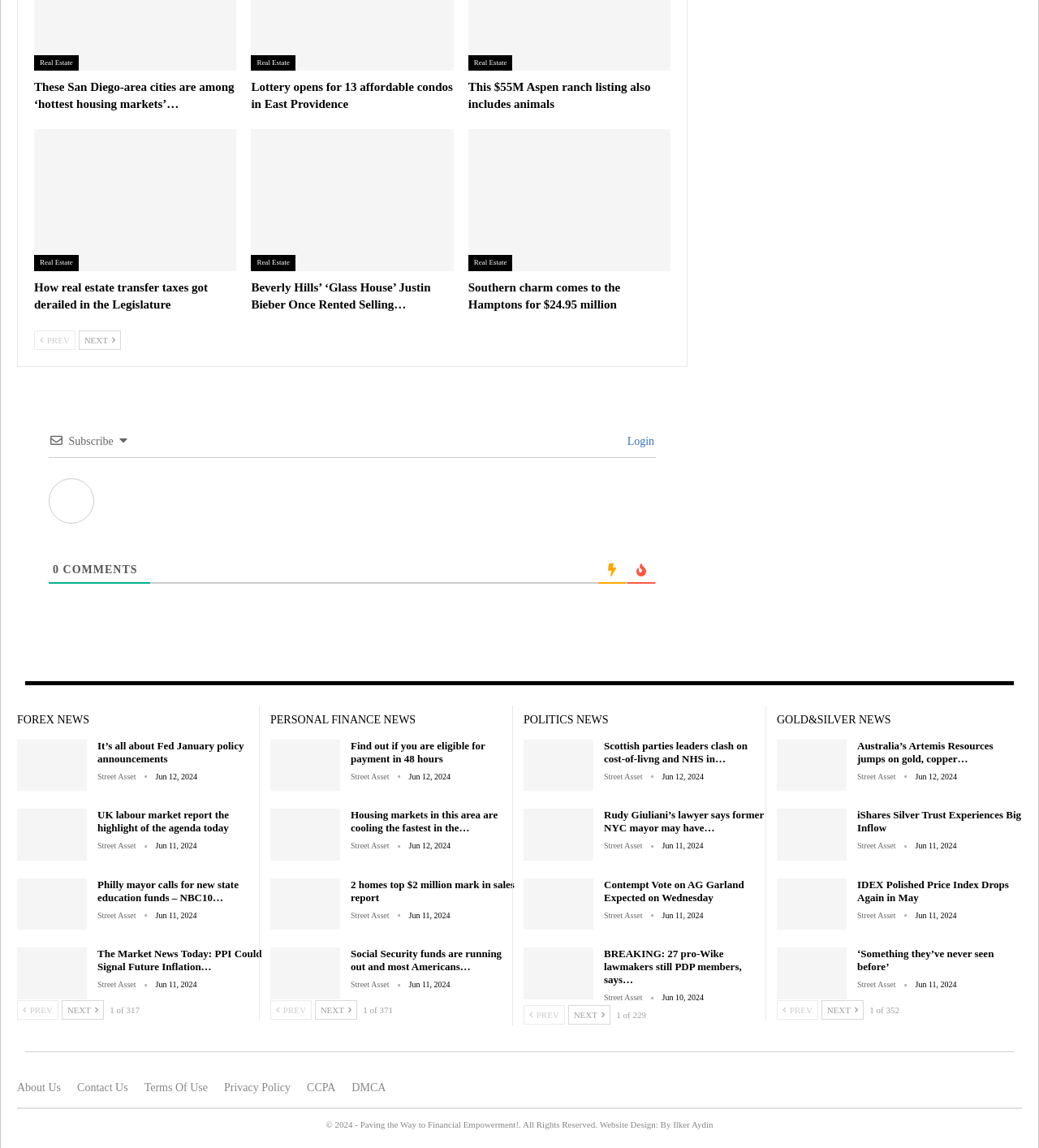Using the description: "‘Something they’ve never seen before’", determine the UI element's bounding box coordinates. Ensure the coordinates are in the format of four float numbers between 0 and 1, i.e., [left, top, right, bottom].

[0.825, 0.803, 0.957, 0.824]